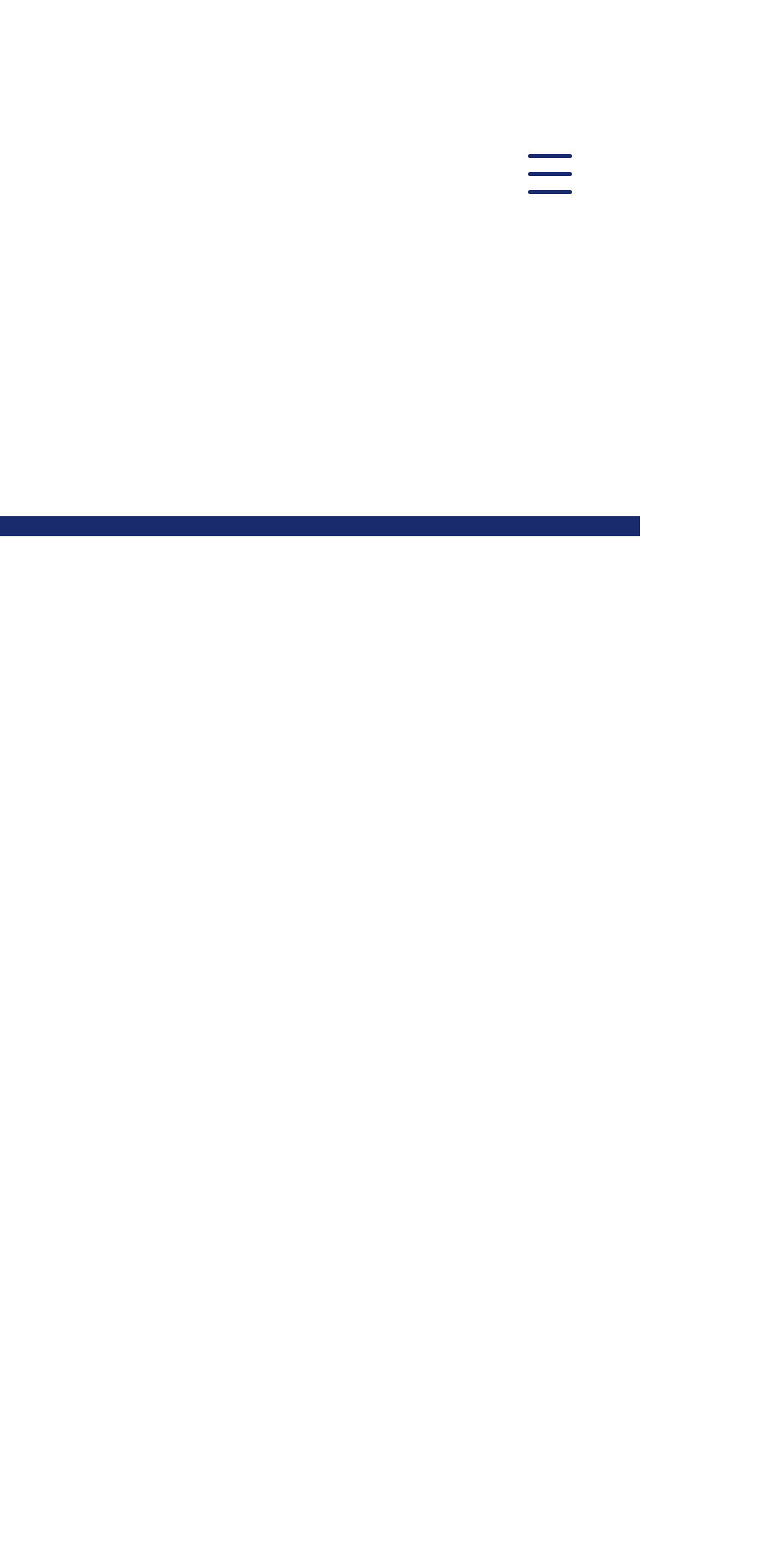Identify the main heading from the webpage and provide its text content.

Why Choose Jensen?